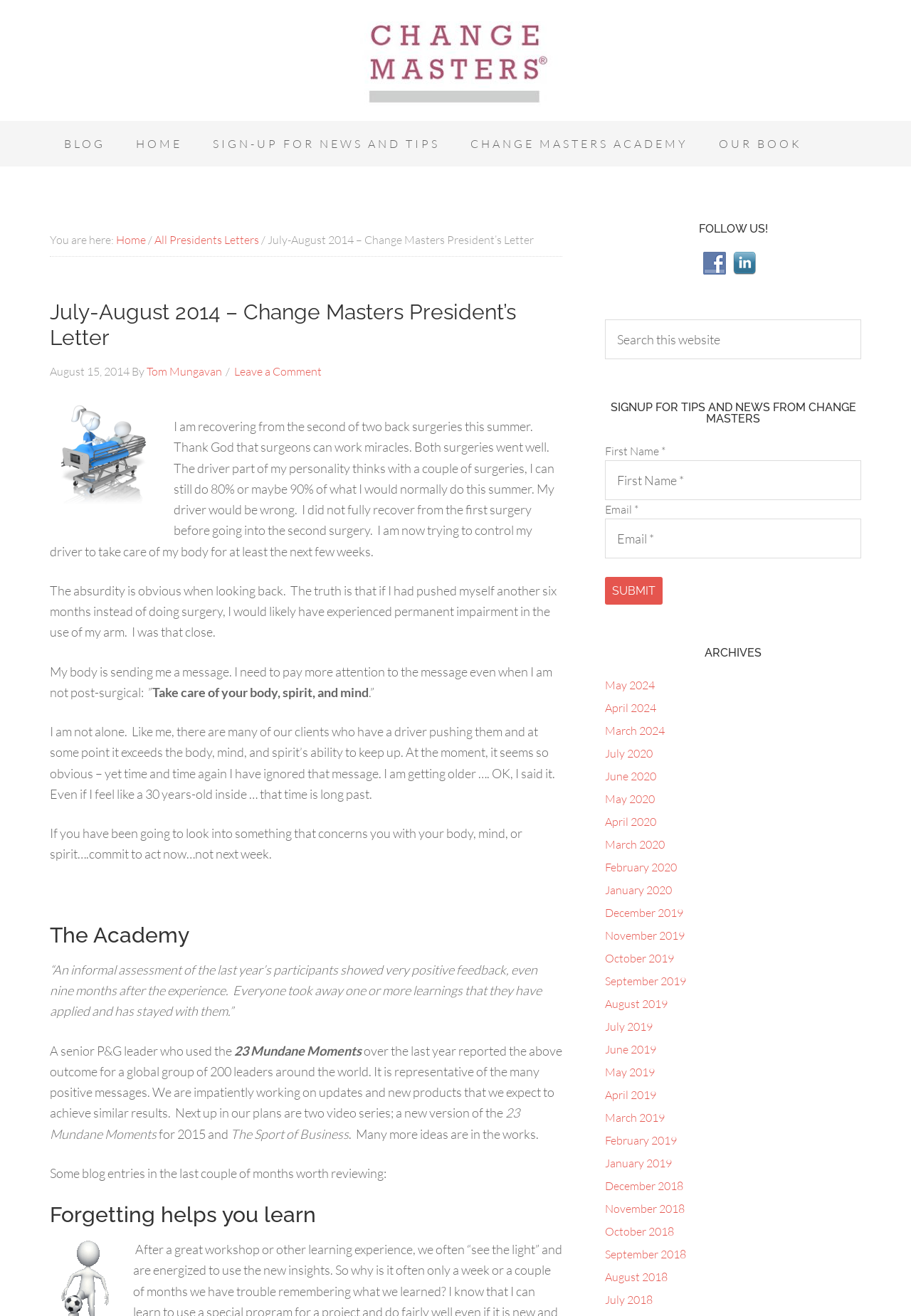What is the name of the academy mentioned in the blog post?
Using the image, respond with a single word or phrase.

Change Masters Academy